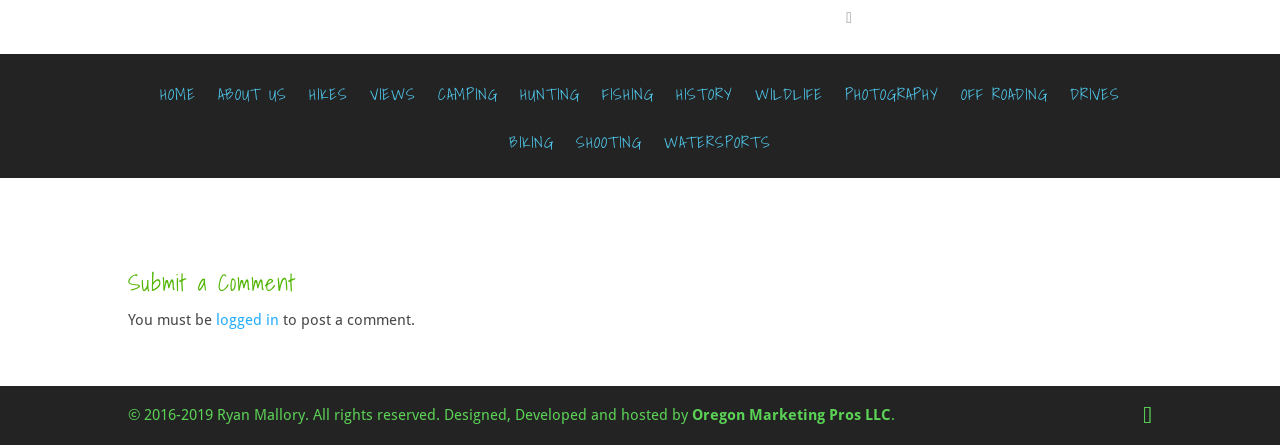Pinpoint the bounding box coordinates of the clickable area necessary to execute the following instruction: "go to home page". The coordinates should be given as four float numbers between 0 and 1, namely [left, top, right, bottom].

[0.125, 0.196, 0.153, 0.293]